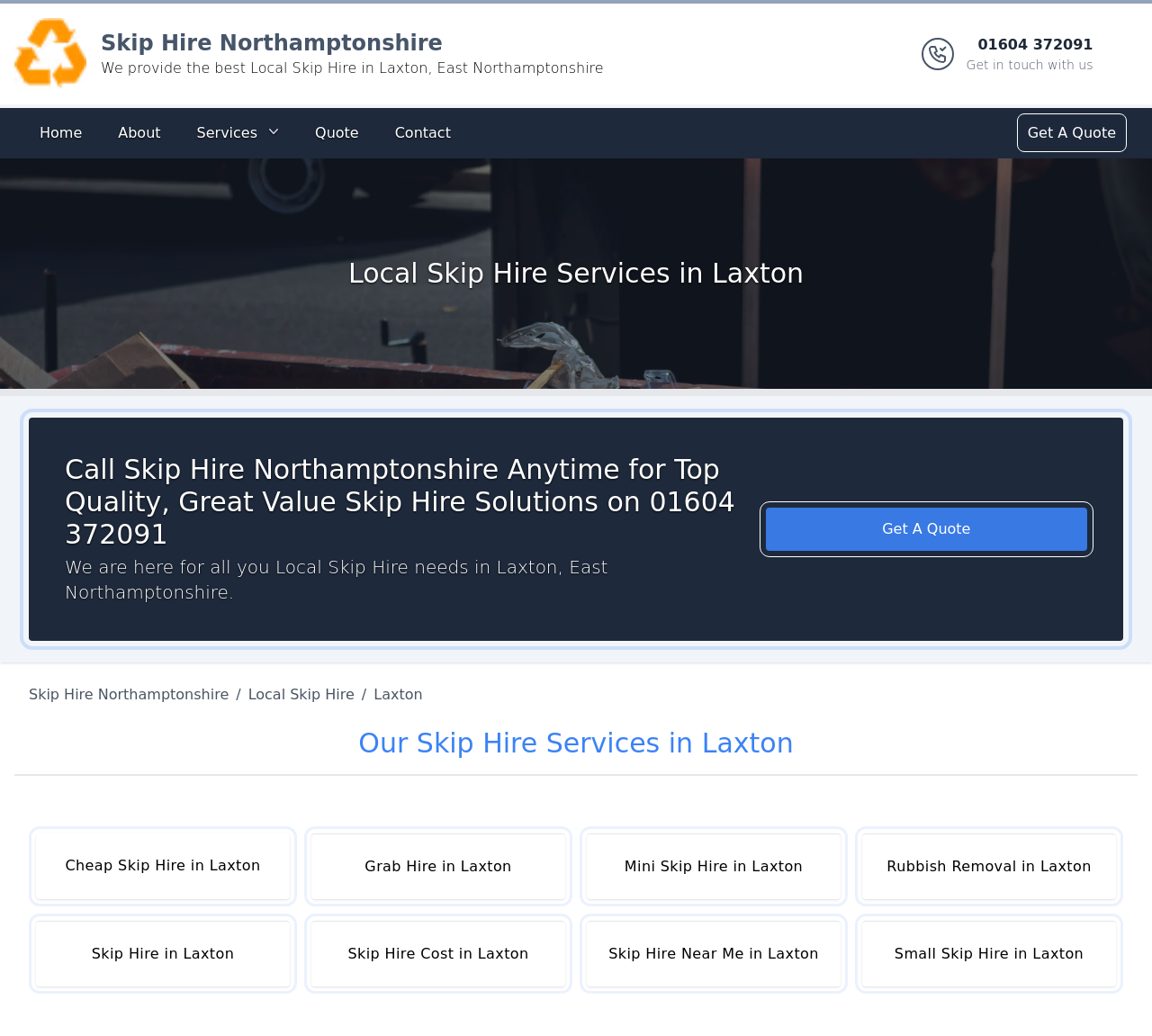What is the phone number to get in touch with Skip Hire Northamptonshire?
Please respond to the question with a detailed and informative answer.

I found the phone number by looking at the top-right corner of the webpage, where it says 'Get in touch with us' next to the phone number.